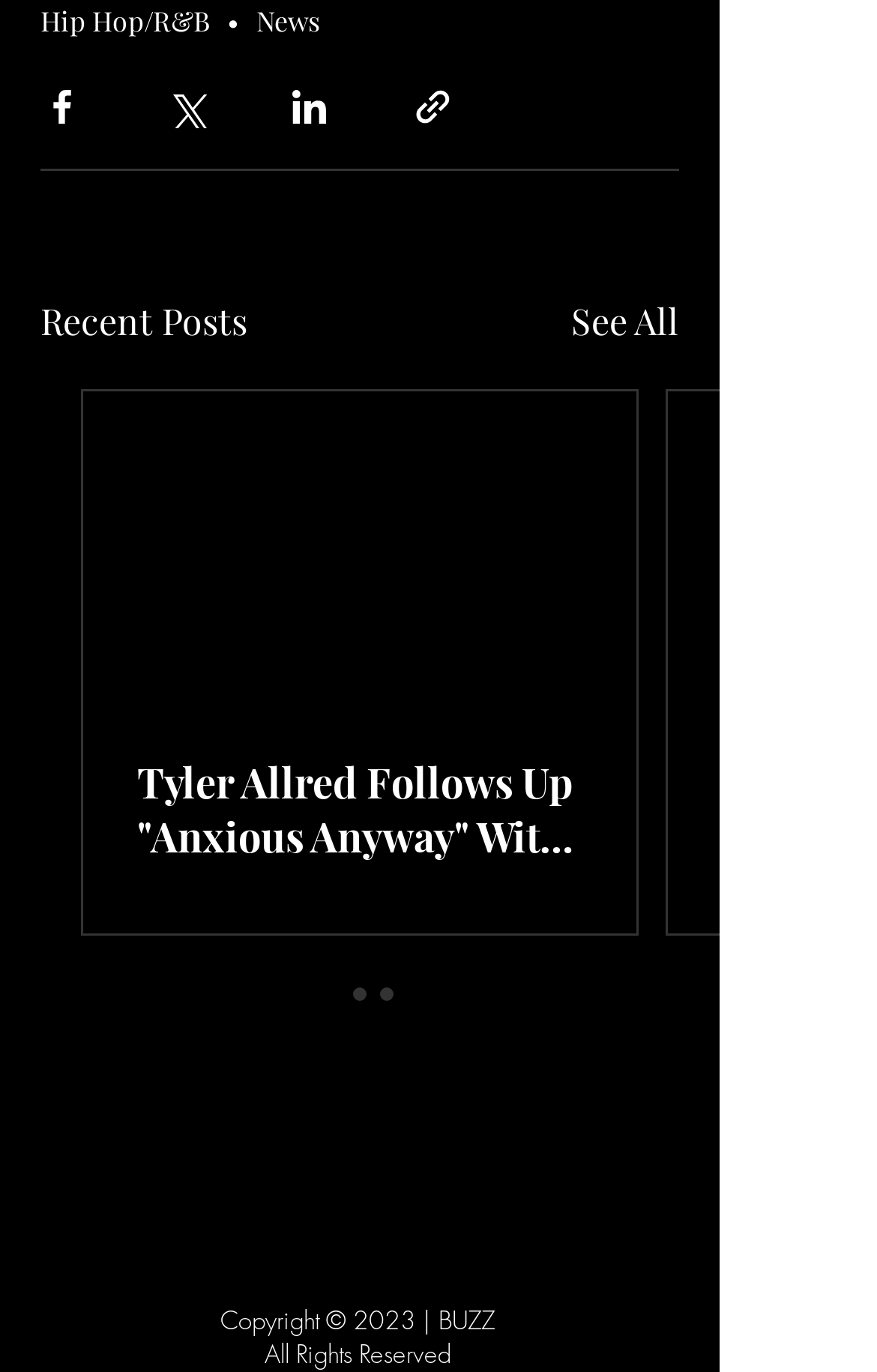Find the bounding box coordinates of the element's region that should be clicked in order to follow the given instruction: "Go to Instagram". The coordinates should consist of four float numbers between 0 and 1, i.e., [left, top, right, bottom].

[0.218, 0.831, 0.285, 0.874]